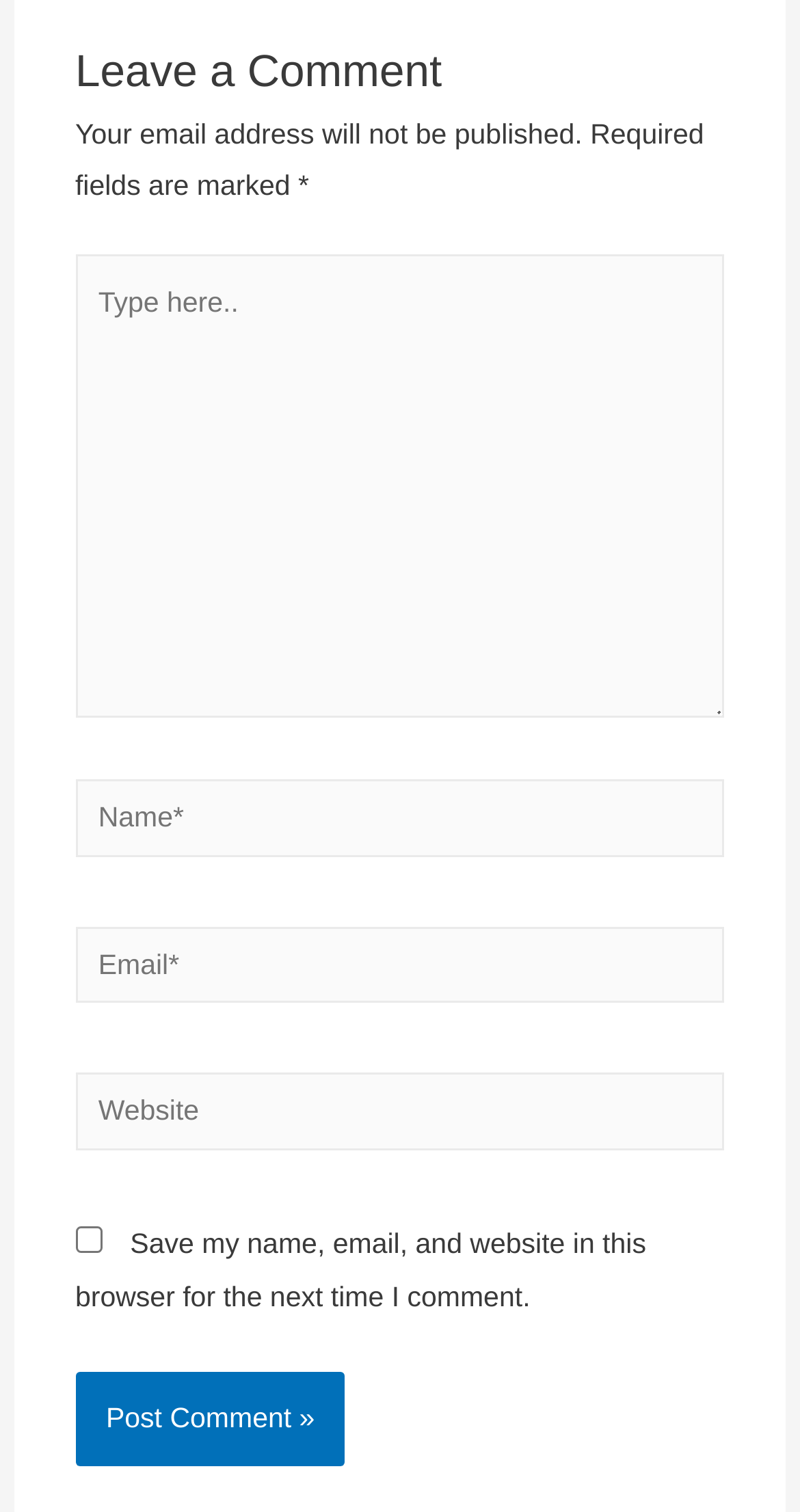Using the information in the image, give a detailed answer to the following question: How many text fields are required?

There are three text fields with an asterisk (*) symbol next to them, indicating that they are required. These fields are 'Name*', 'Email*', and the first text field with a placeholder 'Type here..'